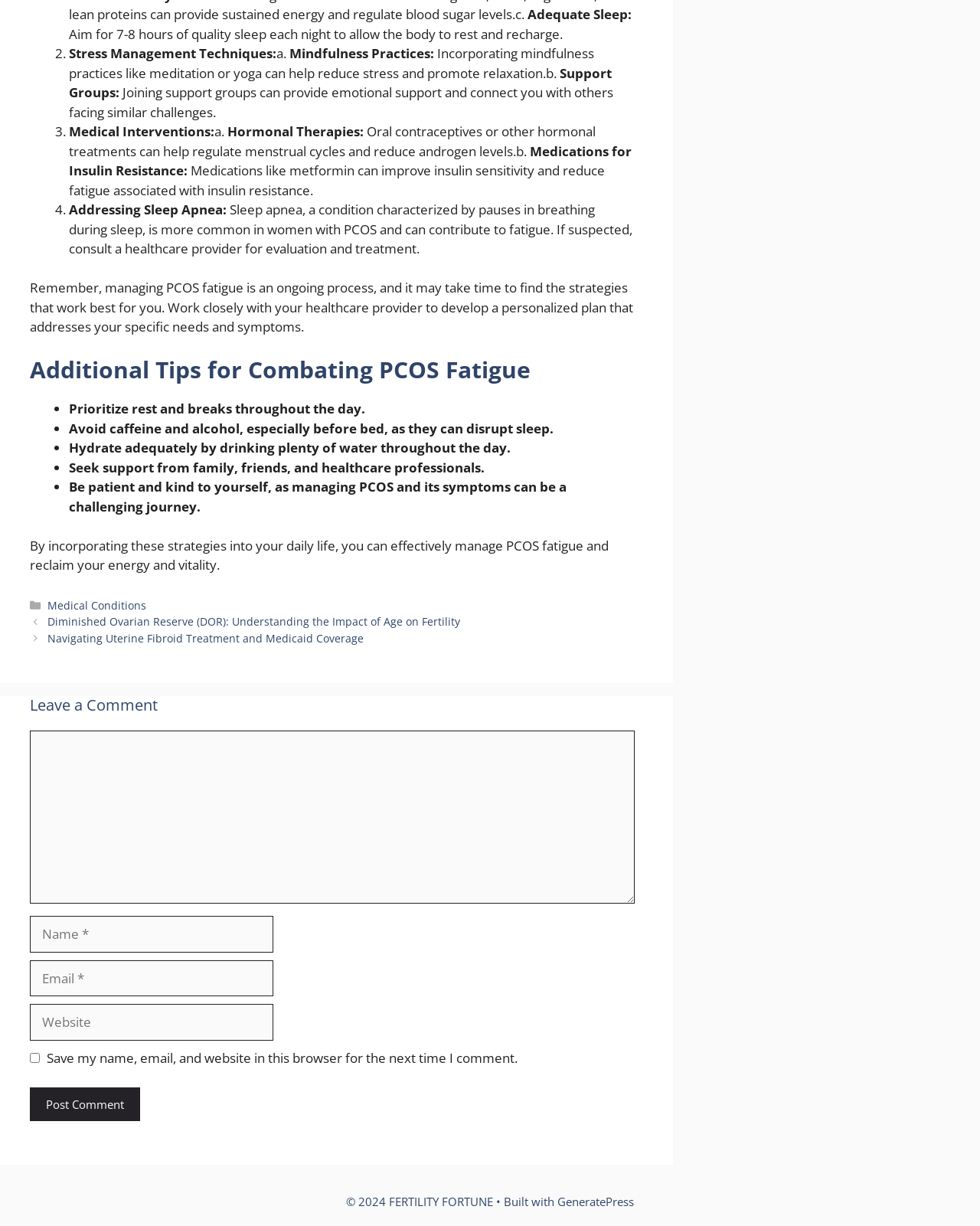Using the provided element description "Medical Conditions", determine the bounding box coordinates of the UI element.

[0.049, 0.488, 0.149, 0.5]